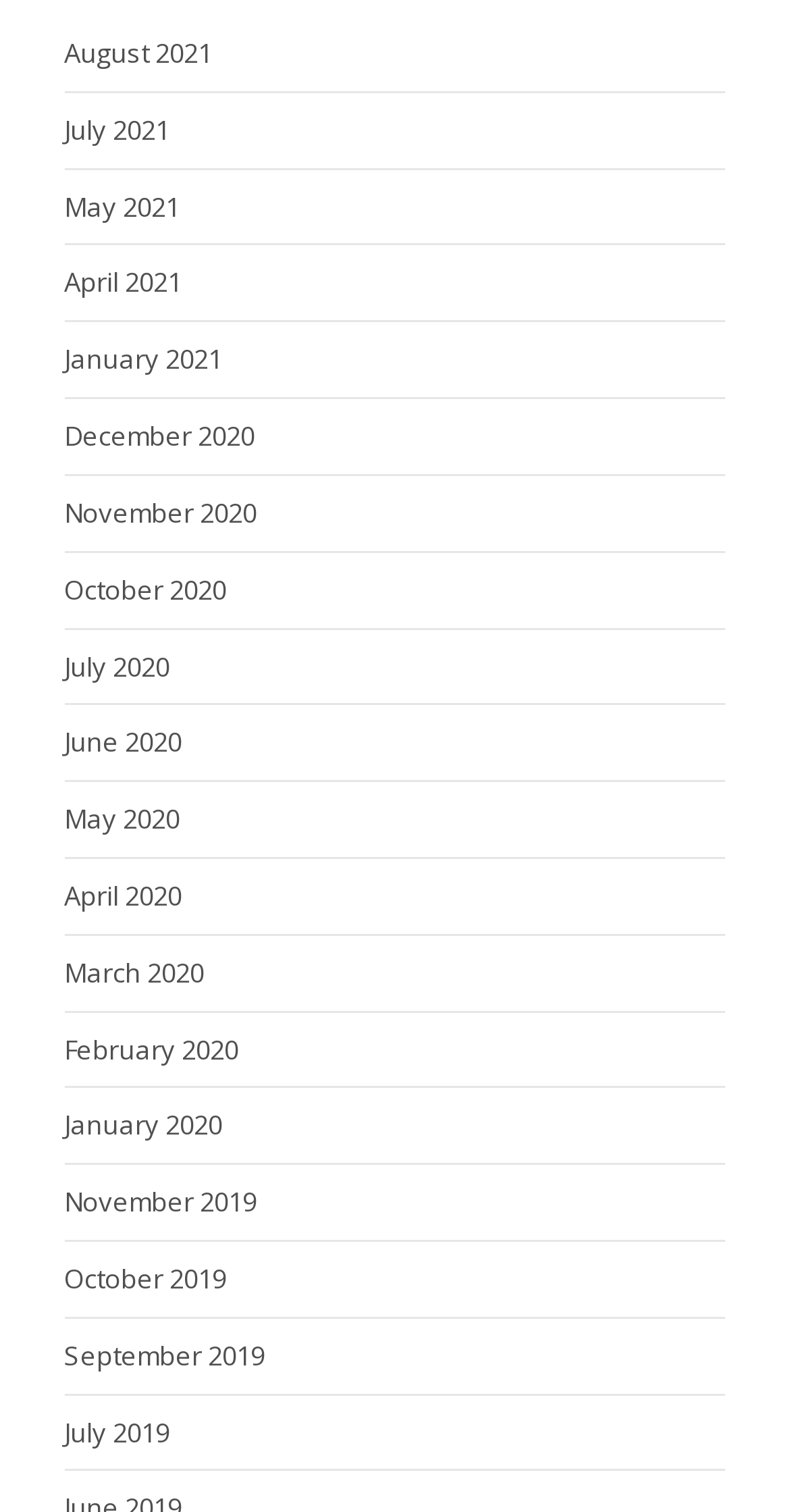Locate the bounding box coordinates of the clickable element to fulfill the following instruction: "view August 2021". Provide the coordinates as four float numbers between 0 and 1 in the format [left, top, right, bottom].

[0.081, 0.023, 0.268, 0.047]